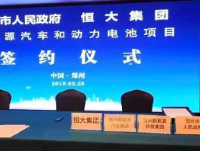Analyze the image and provide a detailed answer to the question: What is the purpose of the event?

The purpose of the event can be inferred from the caption, which mentions that the event is a signing ceremony for a specific project, namely the Evergrande New Energy Vehicle and Power Battery Project.